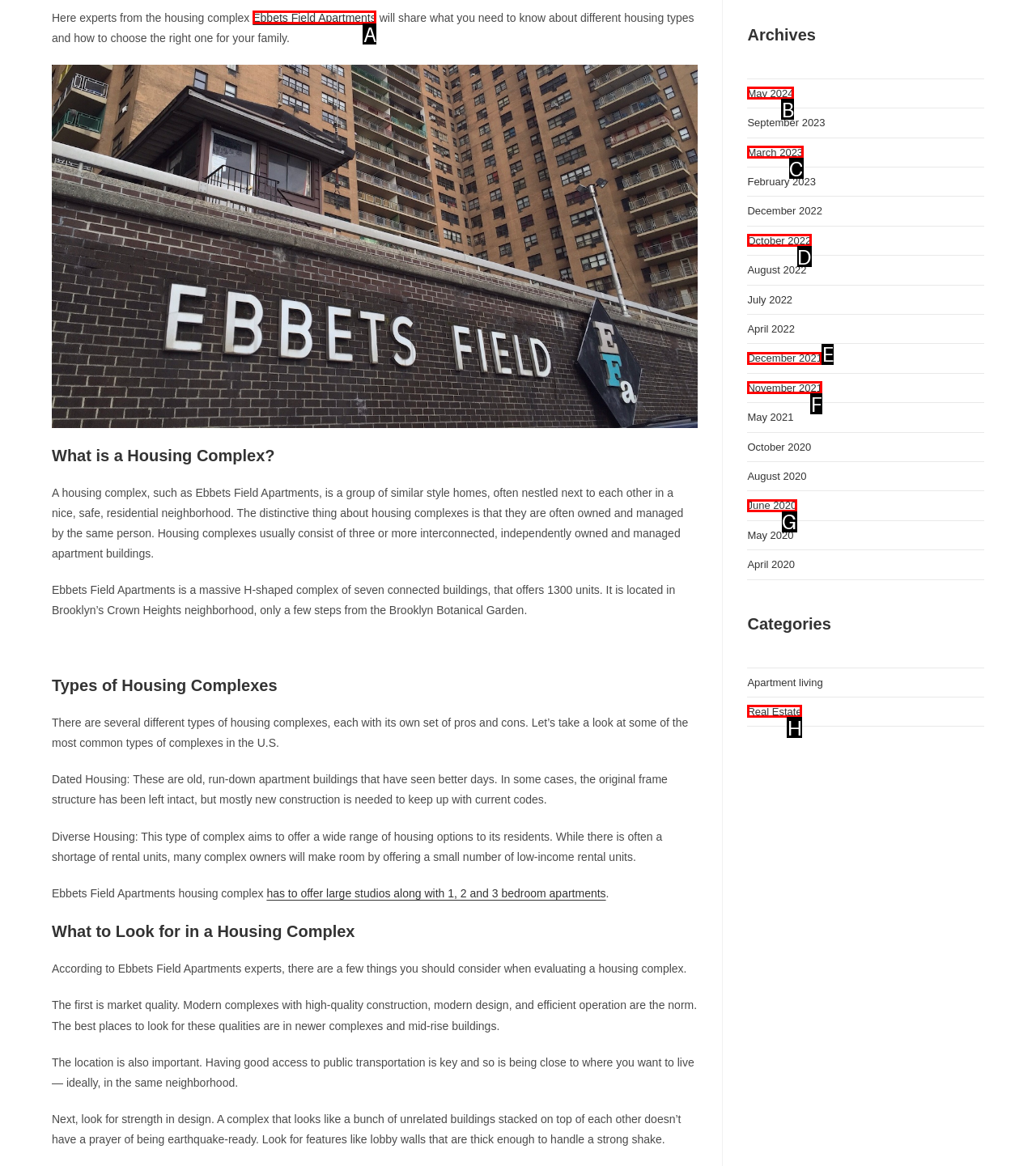Match the option to the description: Ebbets Field Apartments
State the letter of the correct option from the available choices.

A